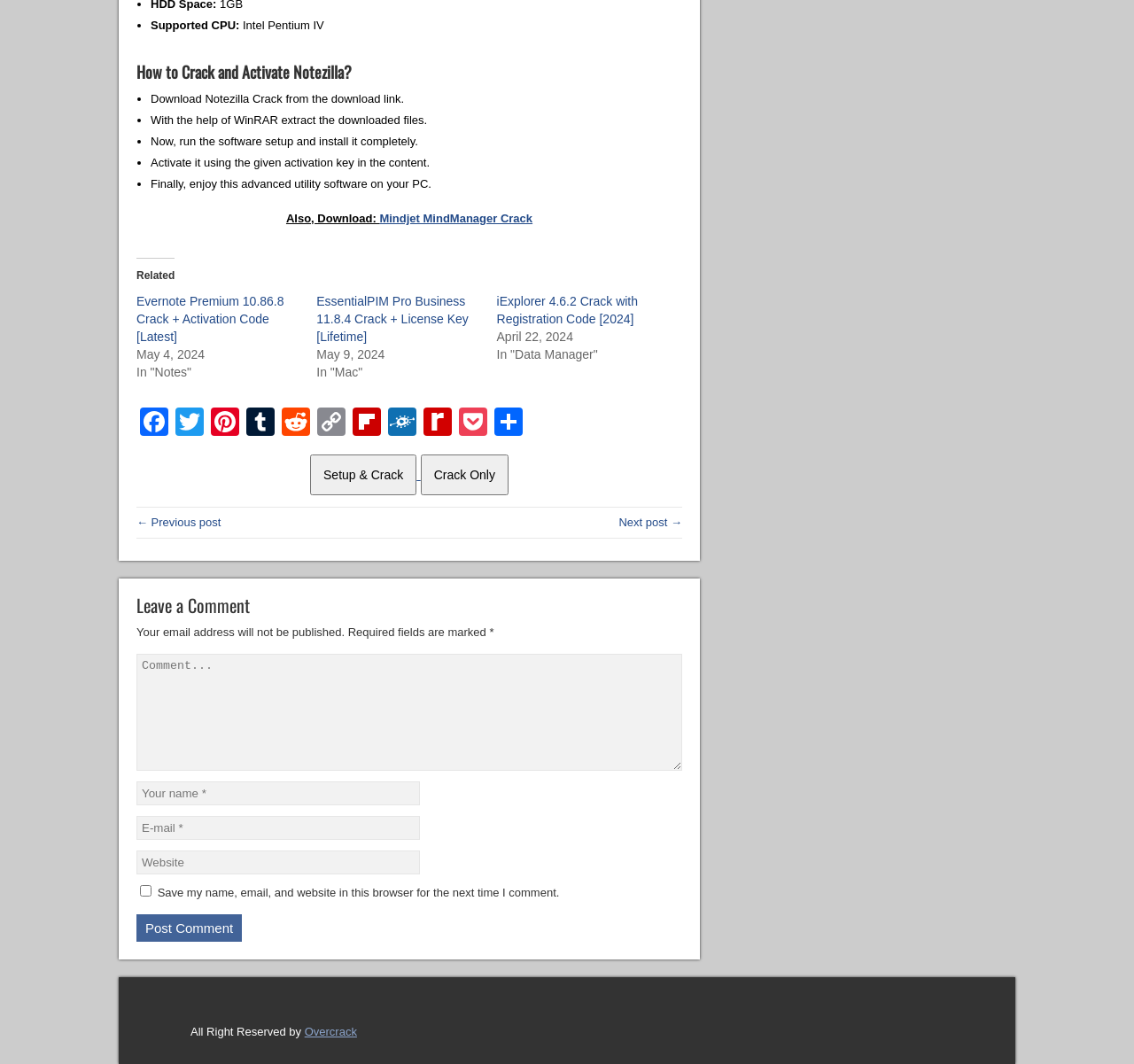Pinpoint the bounding box coordinates of the area that should be clicked to complete the following instruction: "Activate it using the given activation key in the content.". The coordinates must be given as four float numbers between 0 and 1, i.e., [left, top, right, bottom].

[0.133, 0.146, 0.379, 0.159]